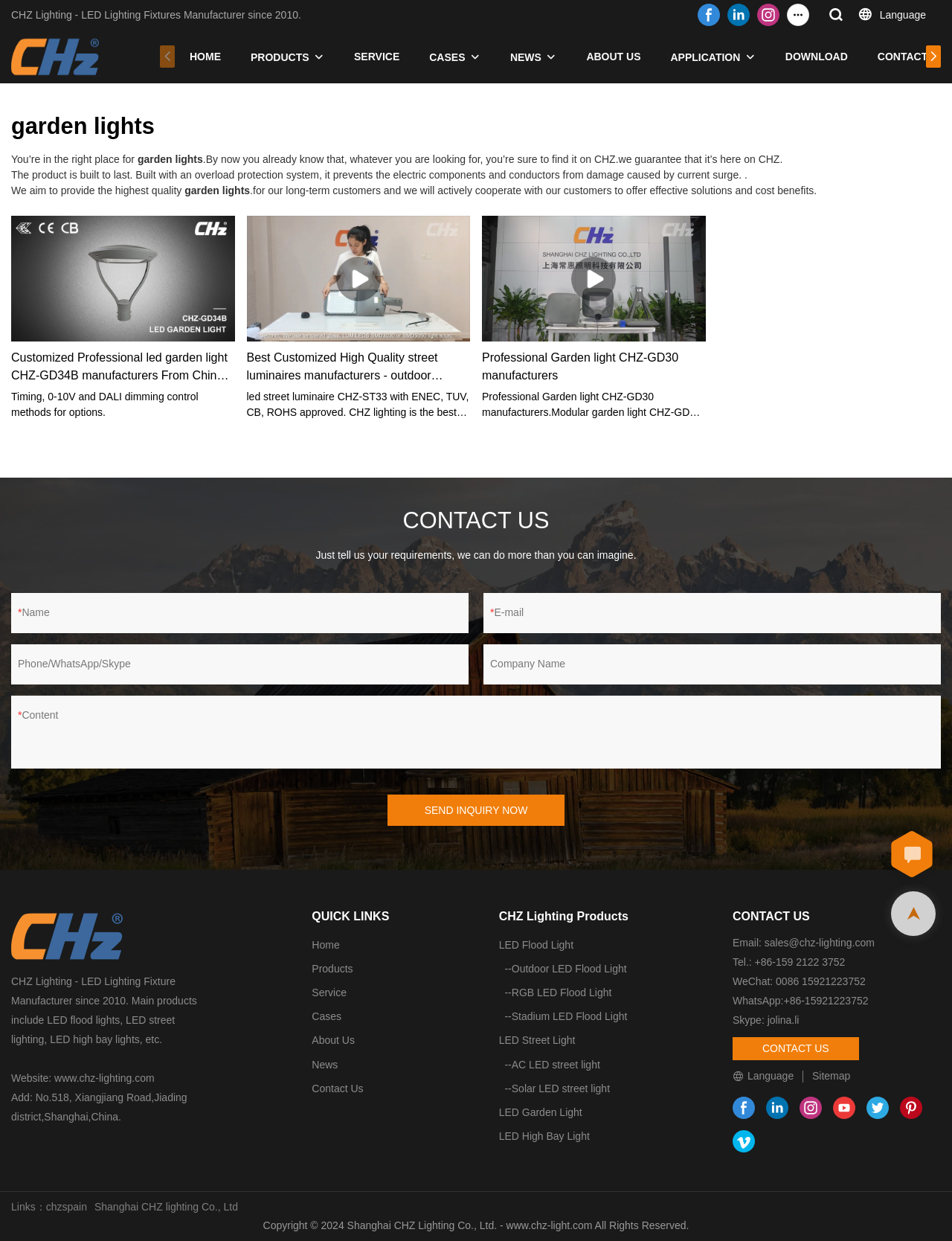How many contact methods are provided?
Refer to the screenshot and respond with a concise word or phrase.

5